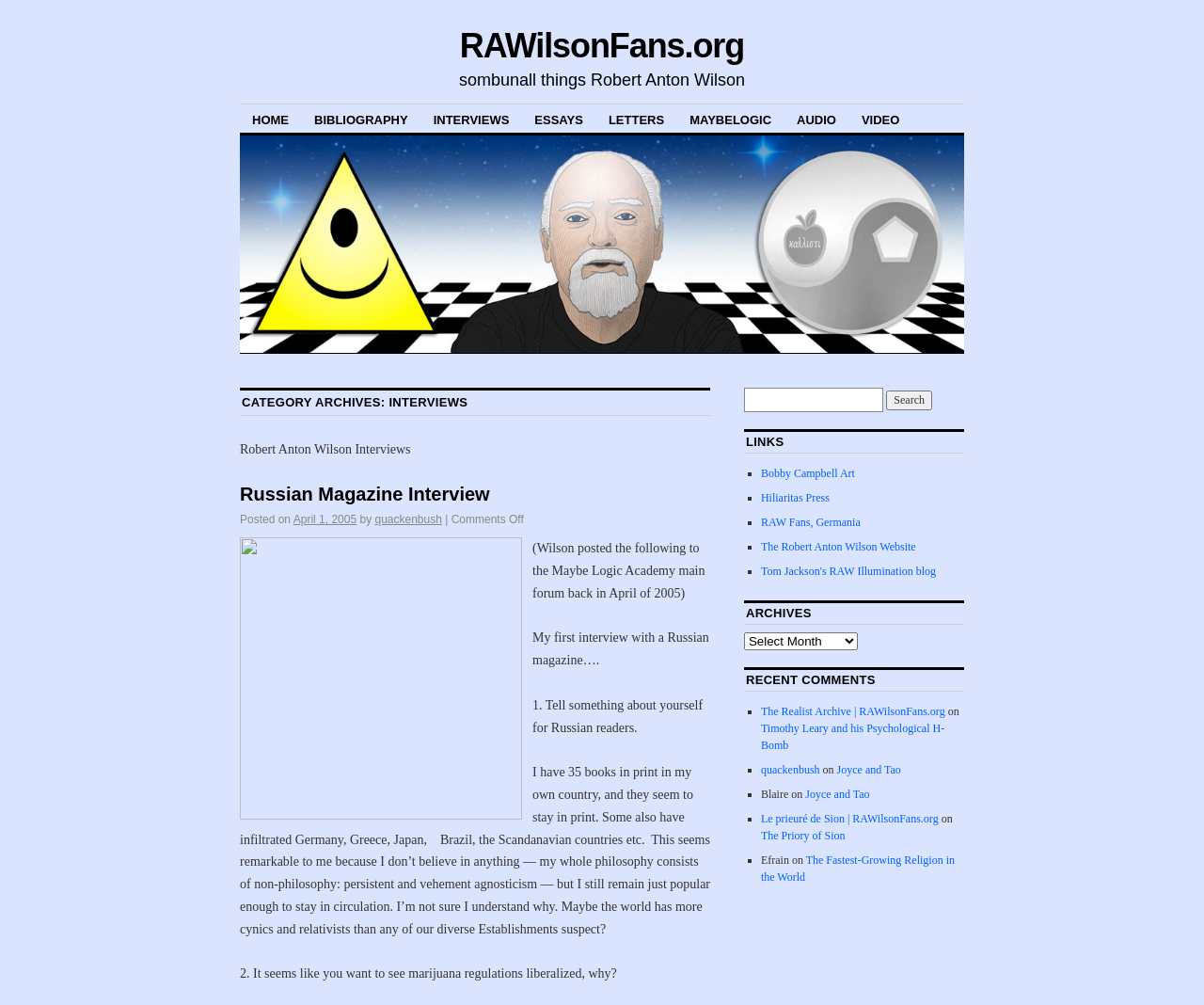Provide a one-word or brief phrase answer to the question:
Who is the author of the interview?

Robert Anton Wilson